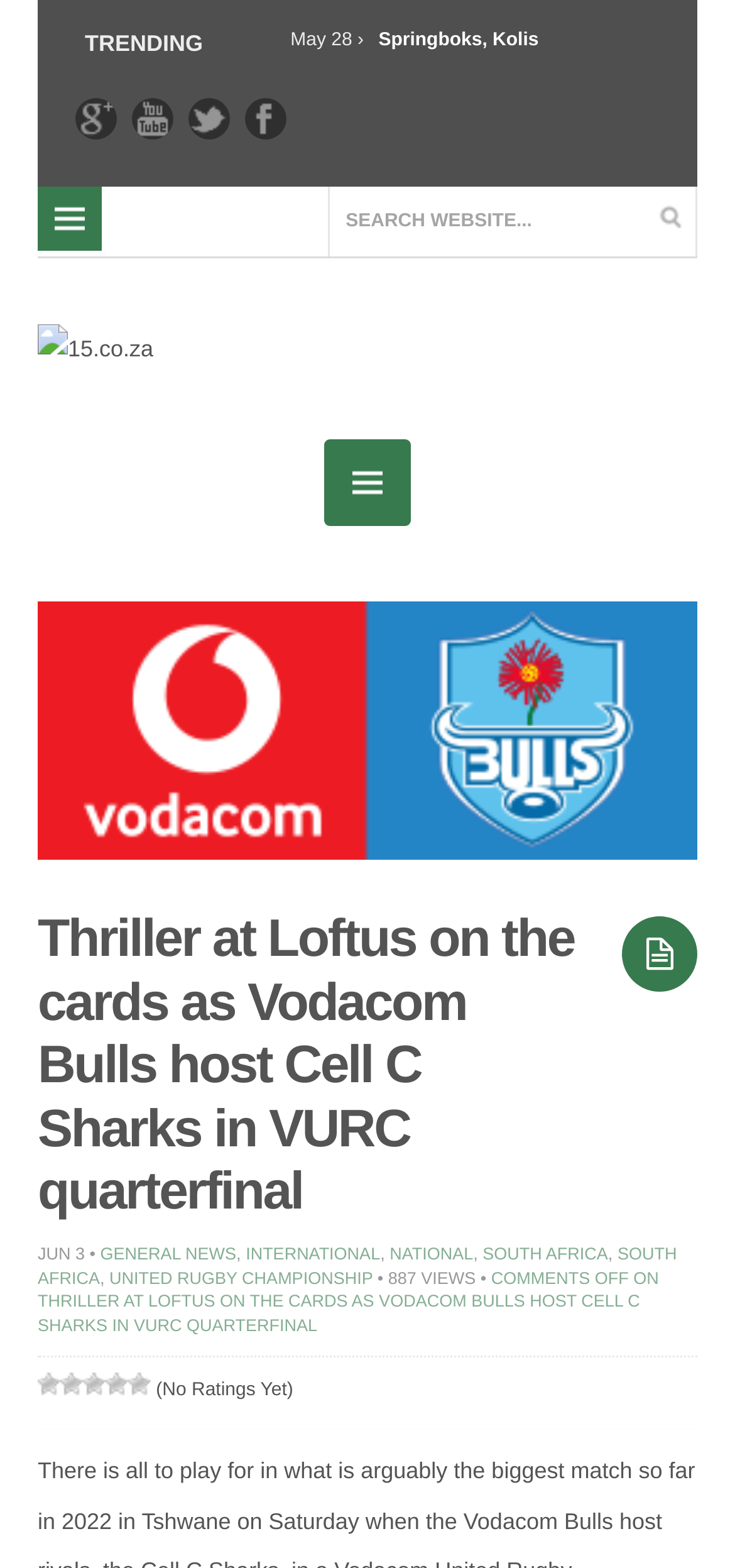Answer the question in a single word or phrase:
What is the date of the rugby match mentioned?

JUN 3